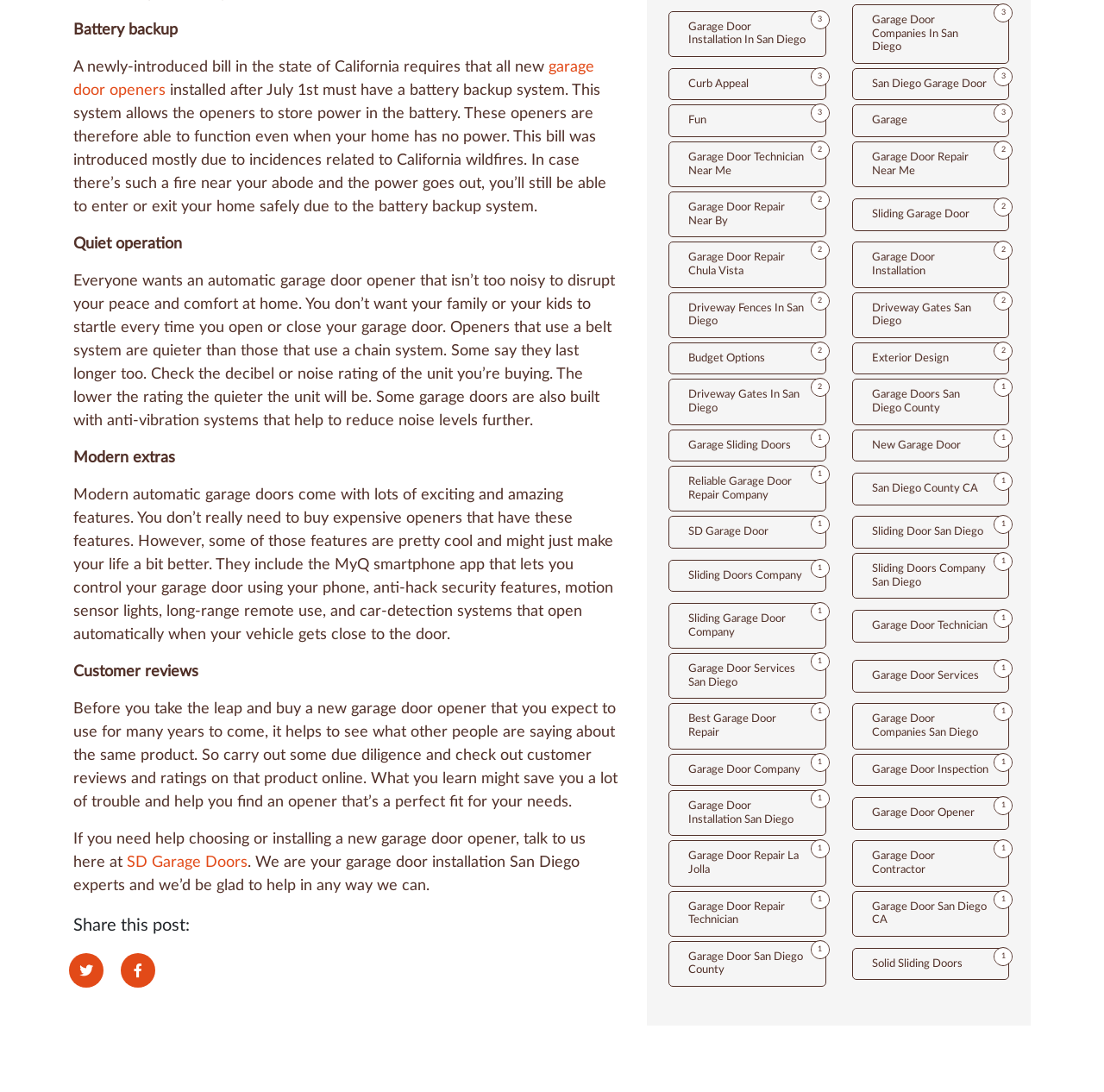What is mentioned as a way to reduce noise levels in garage door openers?
Answer the question with detailed information derived from the image.

The webpage suggests that some garage doors are built with anti-vibration systems that help reduce noise levels. Additionally, it is mentioned that openers using a belt system are quieter than those using a chain system.